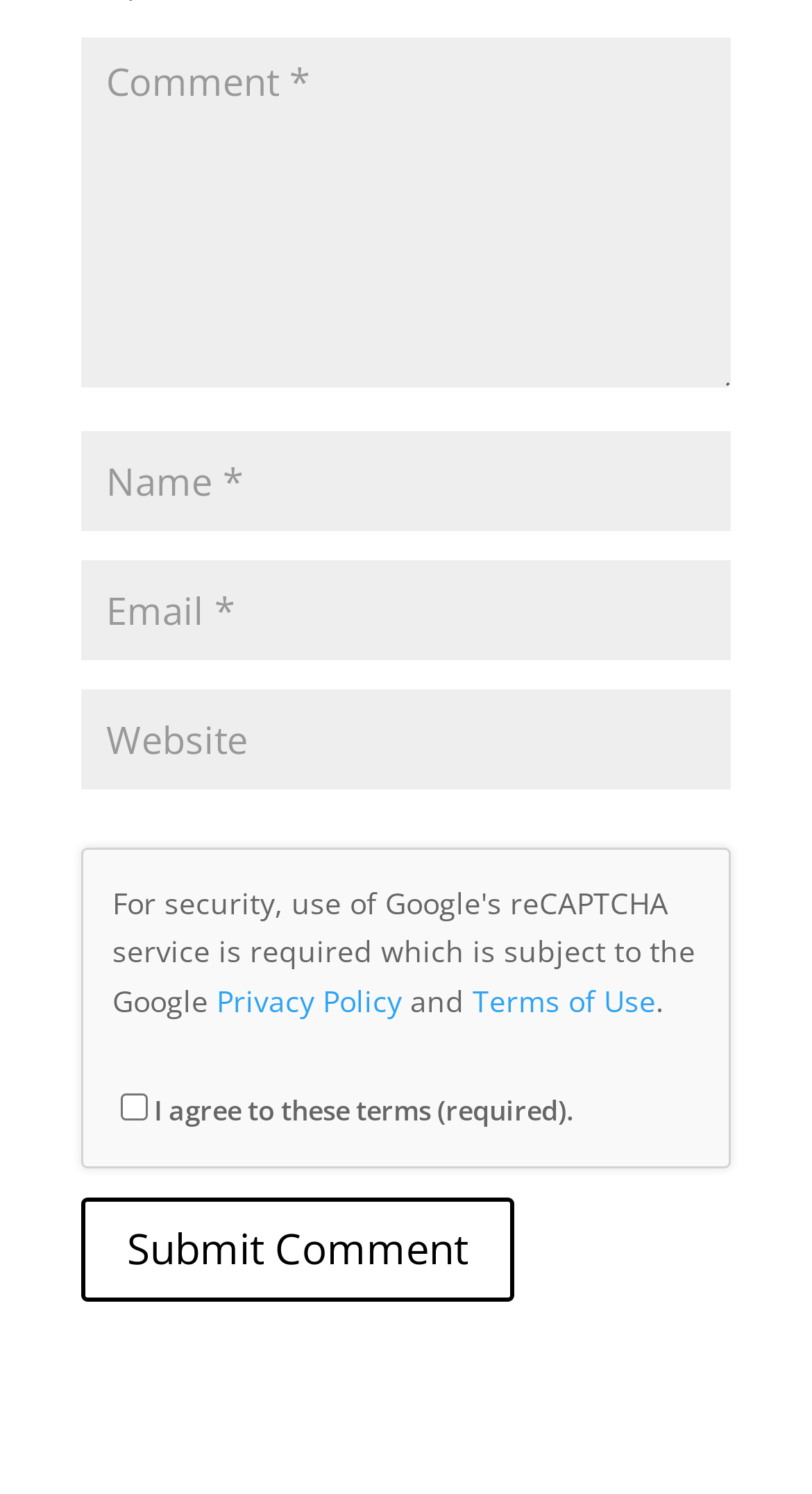Specify the bounding box coordinates of the area to click in order to execute this command: 'Submit the comment'. The coordinates should consist of four float numbers ranging from 0 to 1, and should be formatted as [left, top, right, bottom].

[0.1, 0.801, 0.633, 0.871]